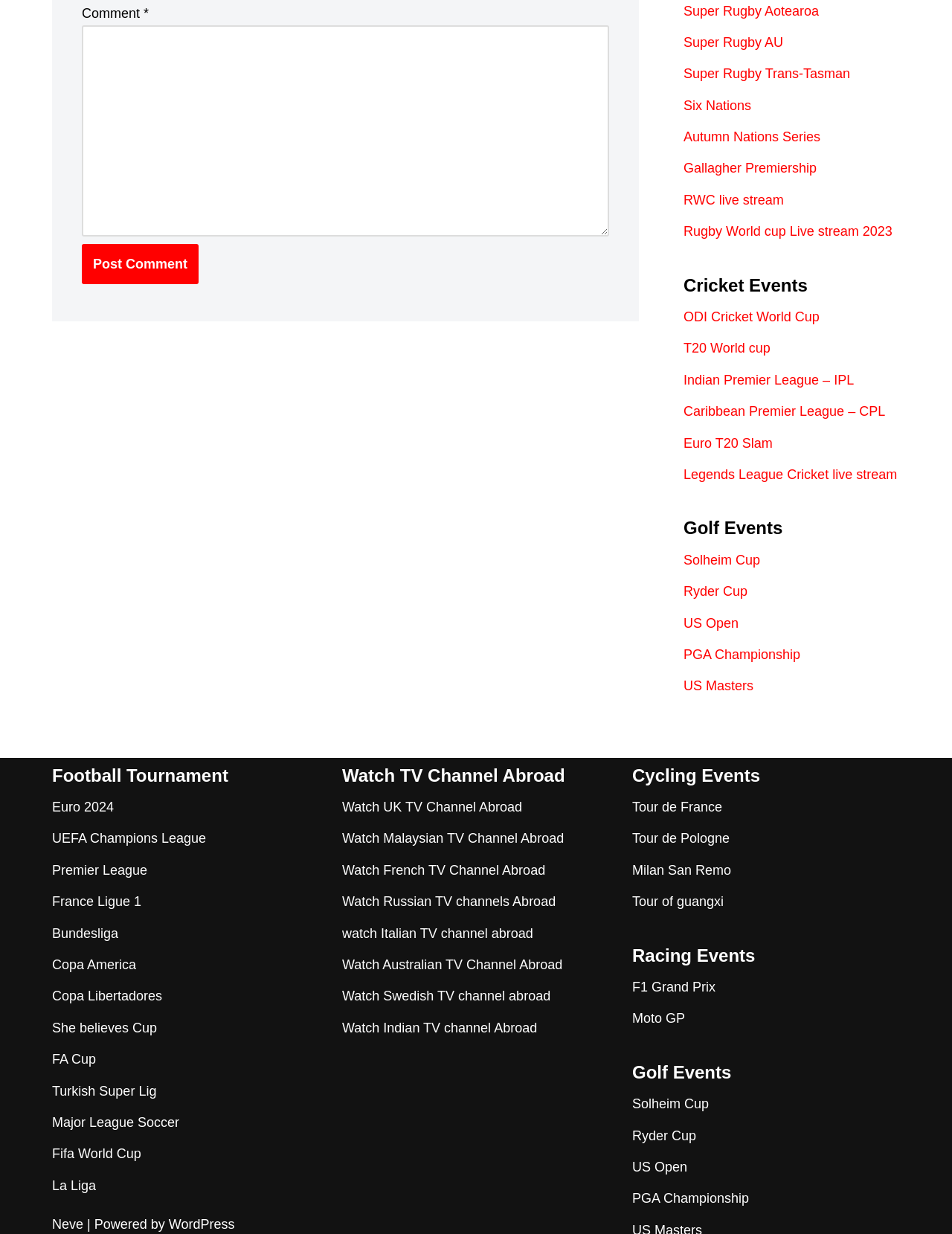Please specify the bounding box coordinates for the clickable region that will help you carry out the instruction: "check F1 Grand Prix".

[0.664, 0.794, 0.752, 0.806]